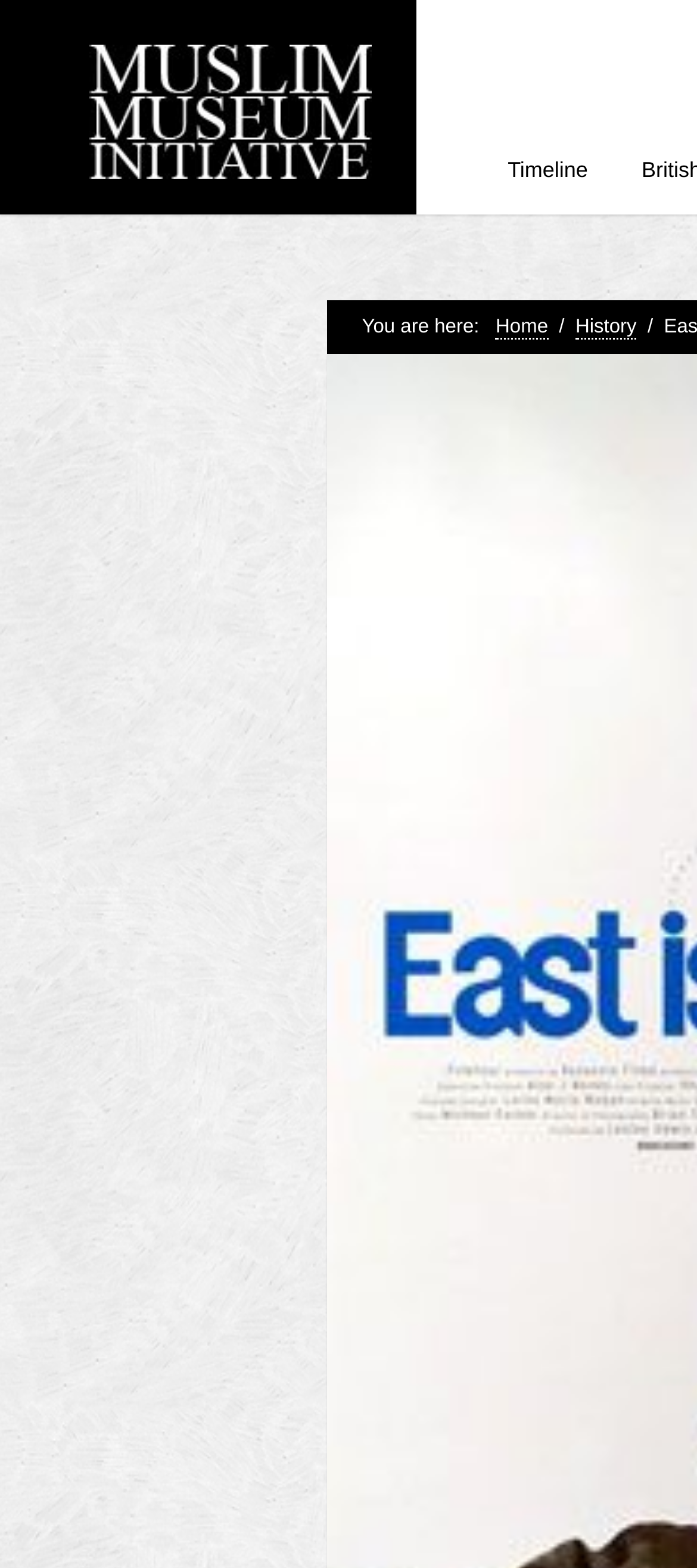Please find the bounding box for the following UI element description. Provide the coordinates in (top-left x, top-left y, bottom-right x, bottom-right y) format, with values between 0 and 1: History

[0.826, 0.202, 0.913, 0.217]